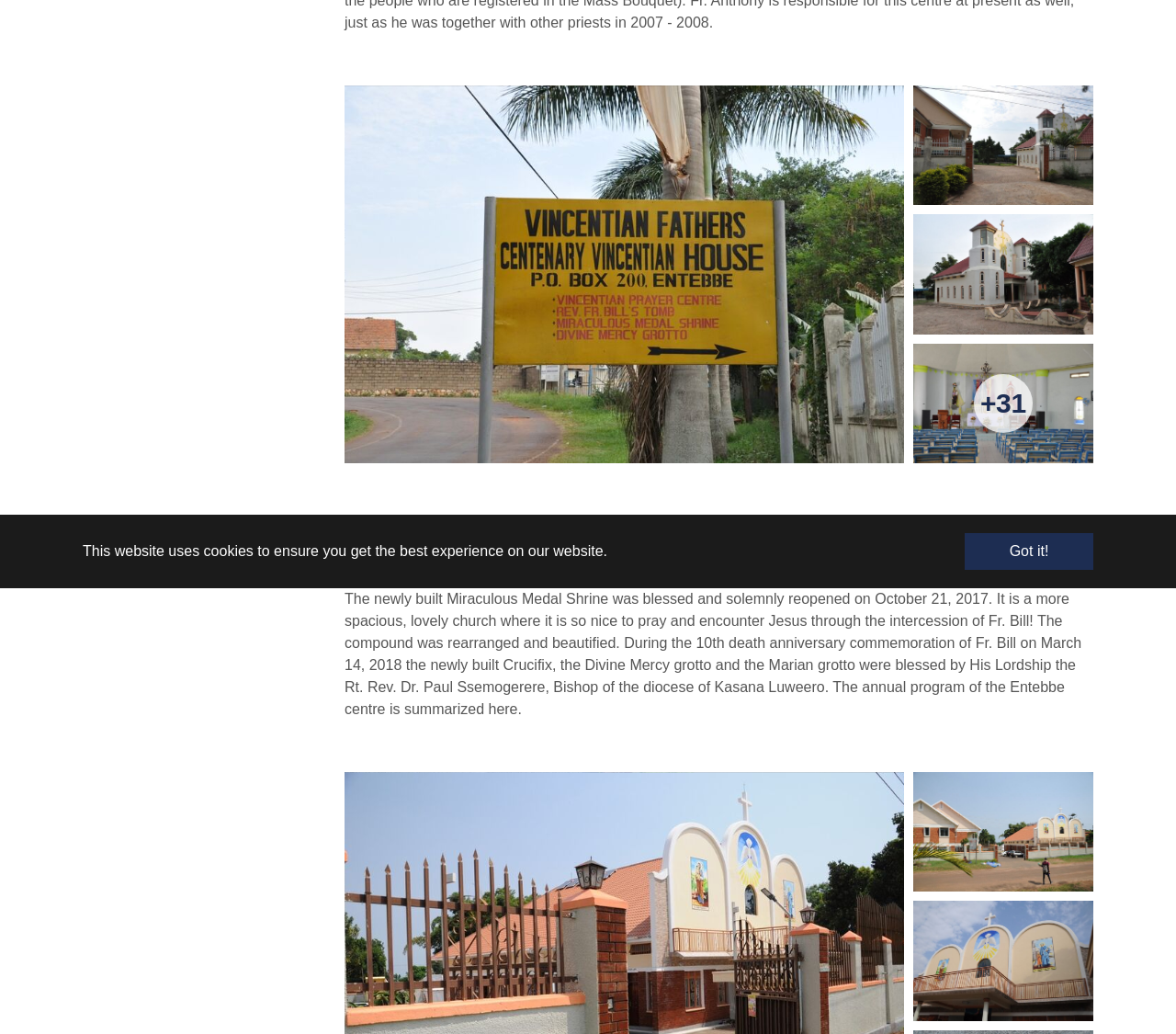Based on the element description, predict the bounding box coordinates (top-left x, top-left y, bottom-right x, bottom-right y) for the UI element in the screenshot: +31

[0.776, 0.332, 0.93, 0.448]